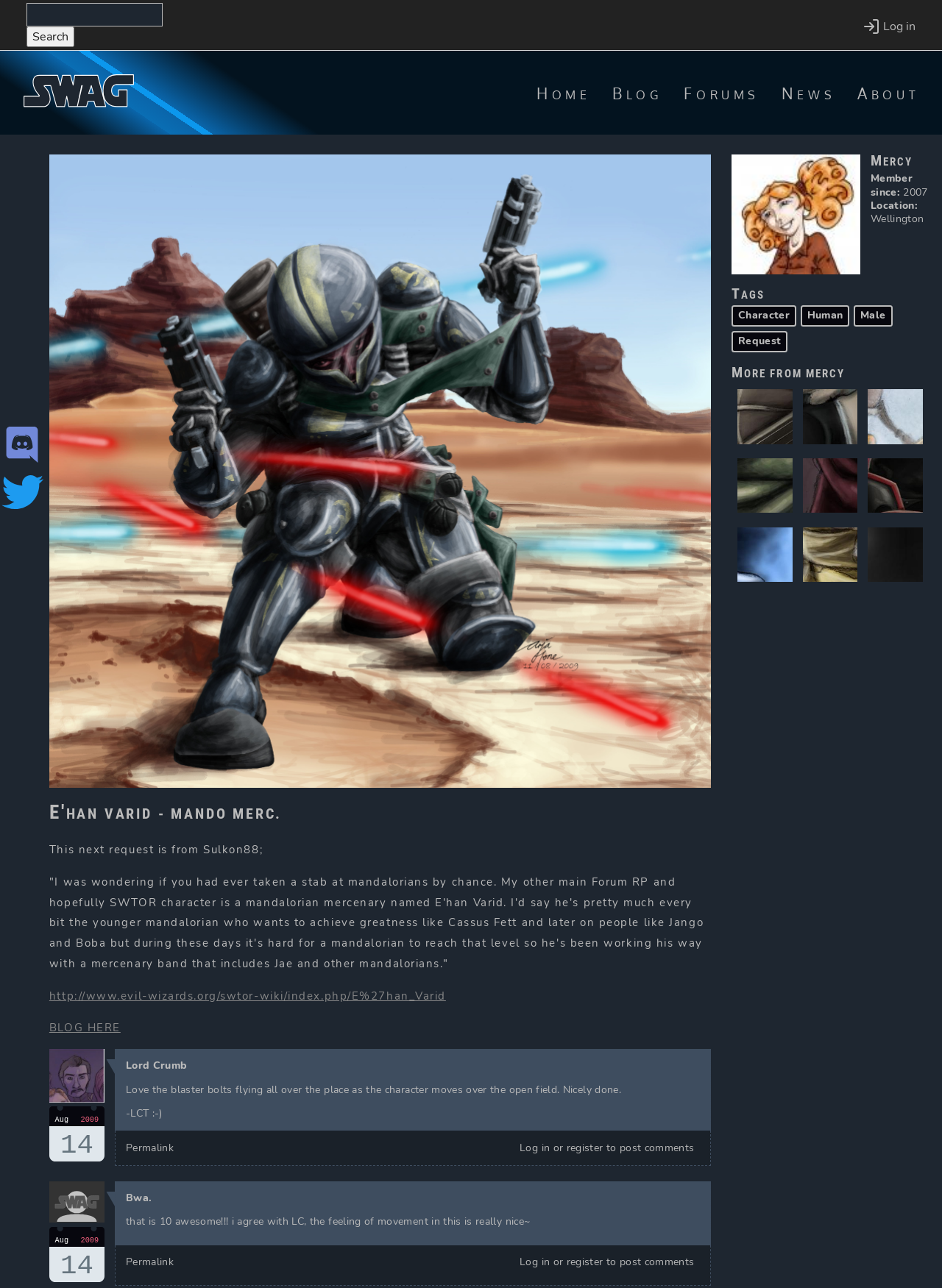Provide the bounding box coordinates of the section that needs to be clicked to accomplish the following instruction: "explore divination as an action."

None